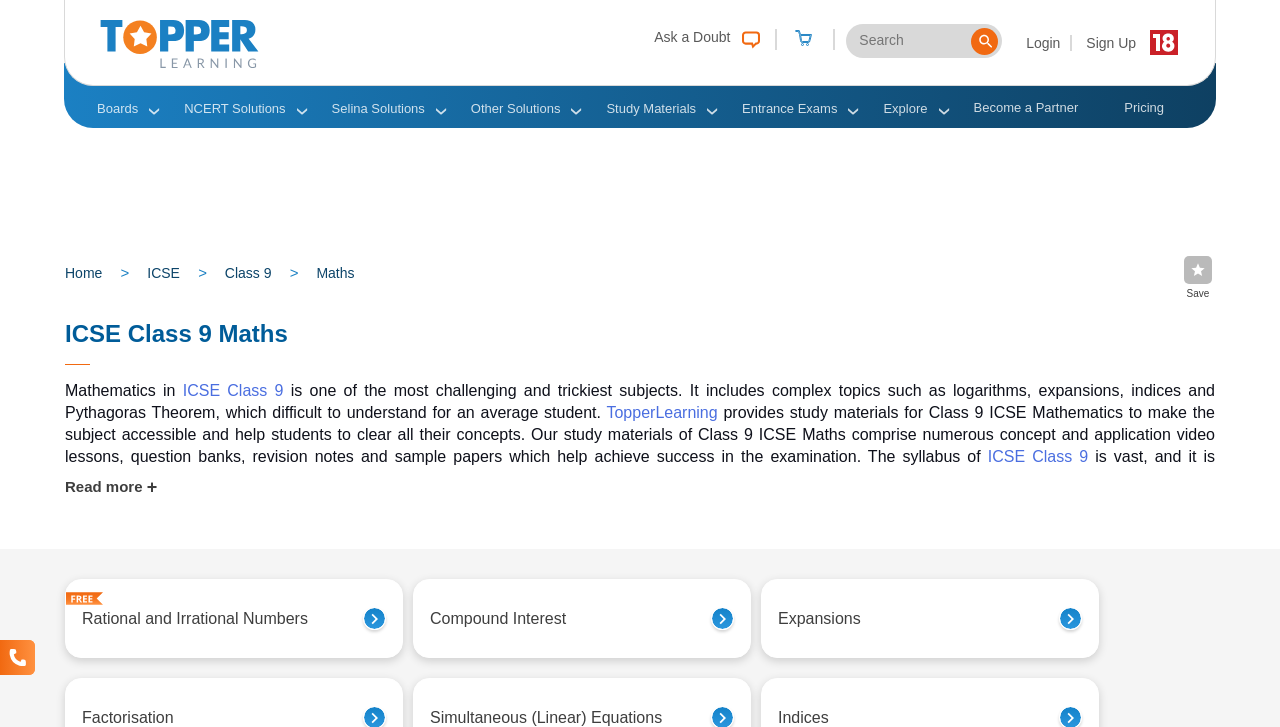Based on the image, please elaborate on the answer to the following question:
How many buttons are there in the top navigation bar?

There are 7 buttons in the top navigation bar, which are 'Boards ›', 'NCERT Solutions ›', 'Selina Solutions ›', 'Other Solutions ›', 'Study Materials ›', 'Entrance Exams ›', and 'Explore ›'.